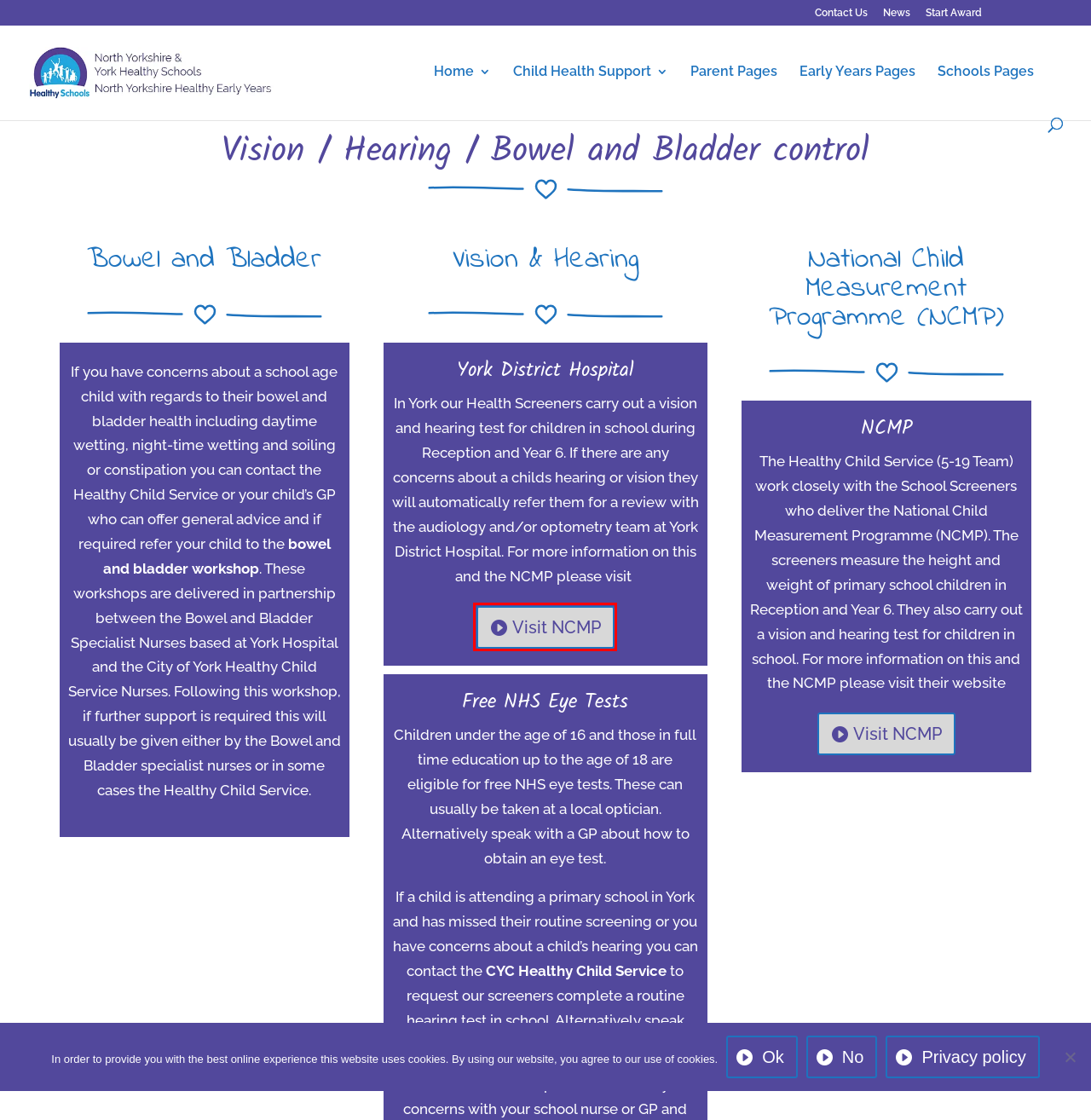Examine the screenshot of a webpage with a red bounding box around an element. Then, select the webpage description that best represents the new page after clicking the highlighted element. Here are the descriptions:
A. Contact Us > Healthy Schools North Yorkshire
B. Healthy Schools Home > Healthy Schools North Yorkshire
C. Login > Healthy Schools North Yorkshire
D. North Yorkshire & York Healthy Schools Award > Healthy Schools North Yorkshire
E. Child Health Support > Healthy Schools North Yorkshire
F. National Child Measurement Programme - NHS England Digital
G. News Archives > Healthy Schools North Yorkshire
H. North Yorkshire Healthy Early Years Award > Healthy Schools North Yorkshire

F